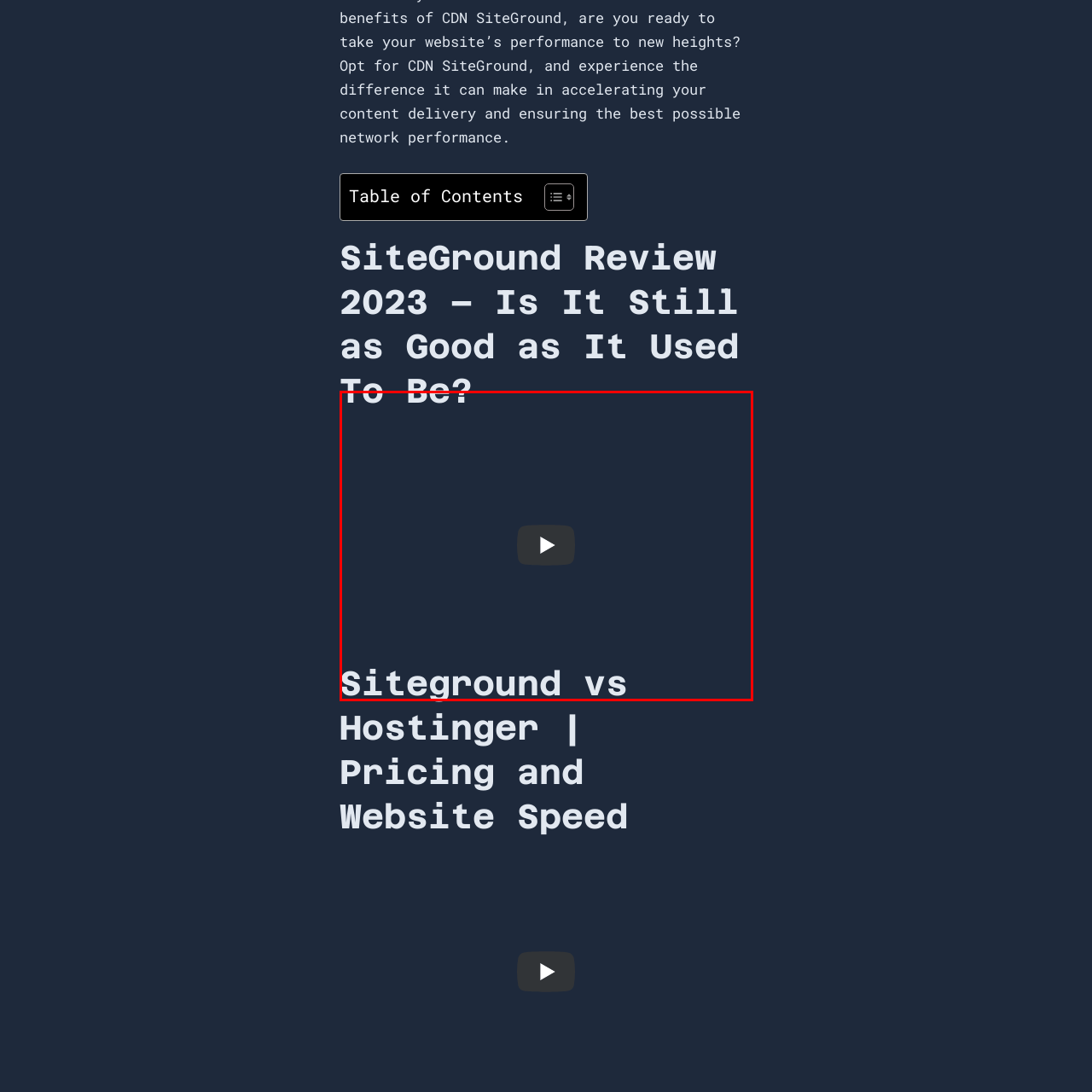Pay attention to the red boxed area, What is the background color of the design? Provide a one-word or short phrase response.

Dark